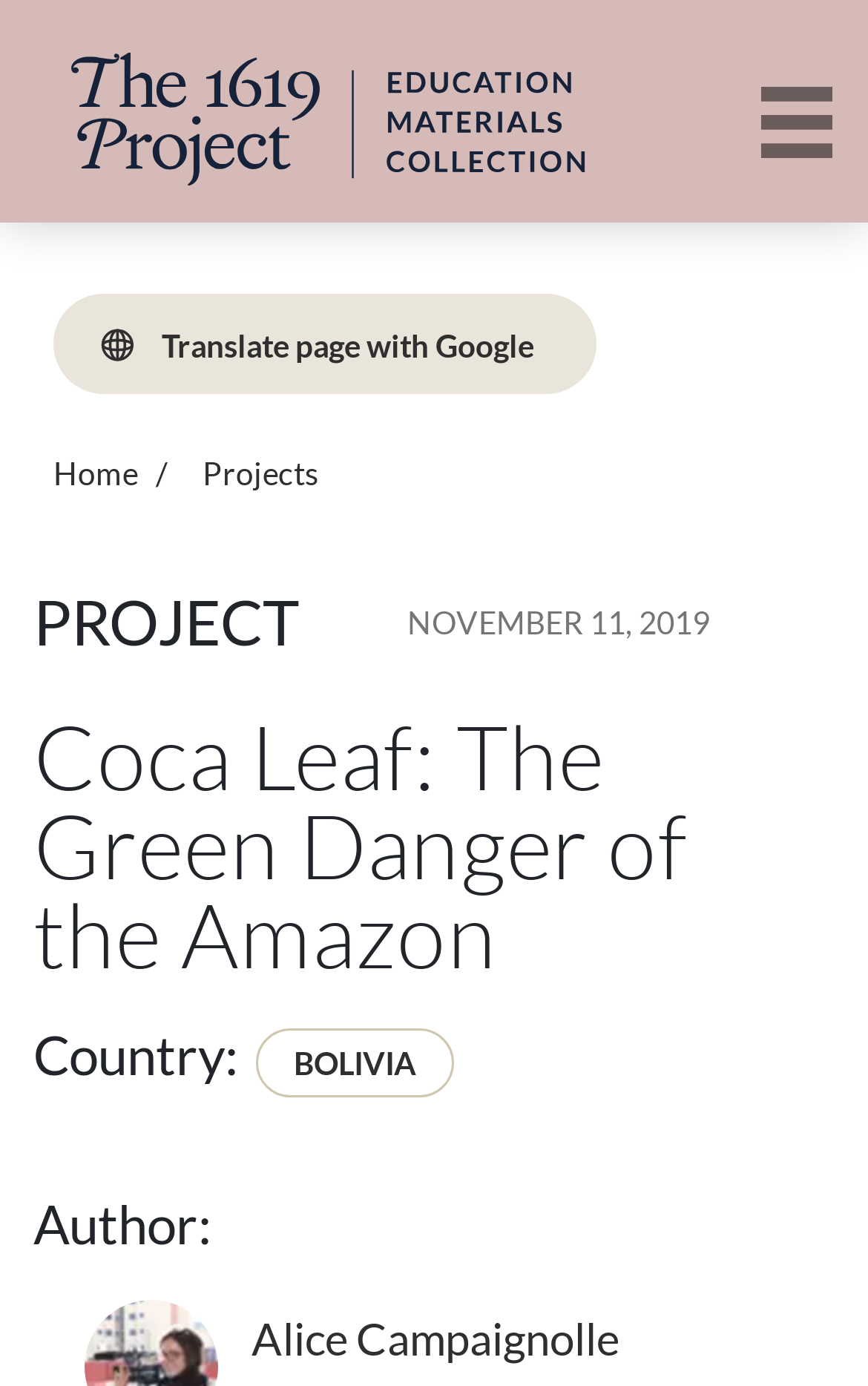What is the name of the project? Please answer the question using a single word or phrase based on the image.

The 1619 Project